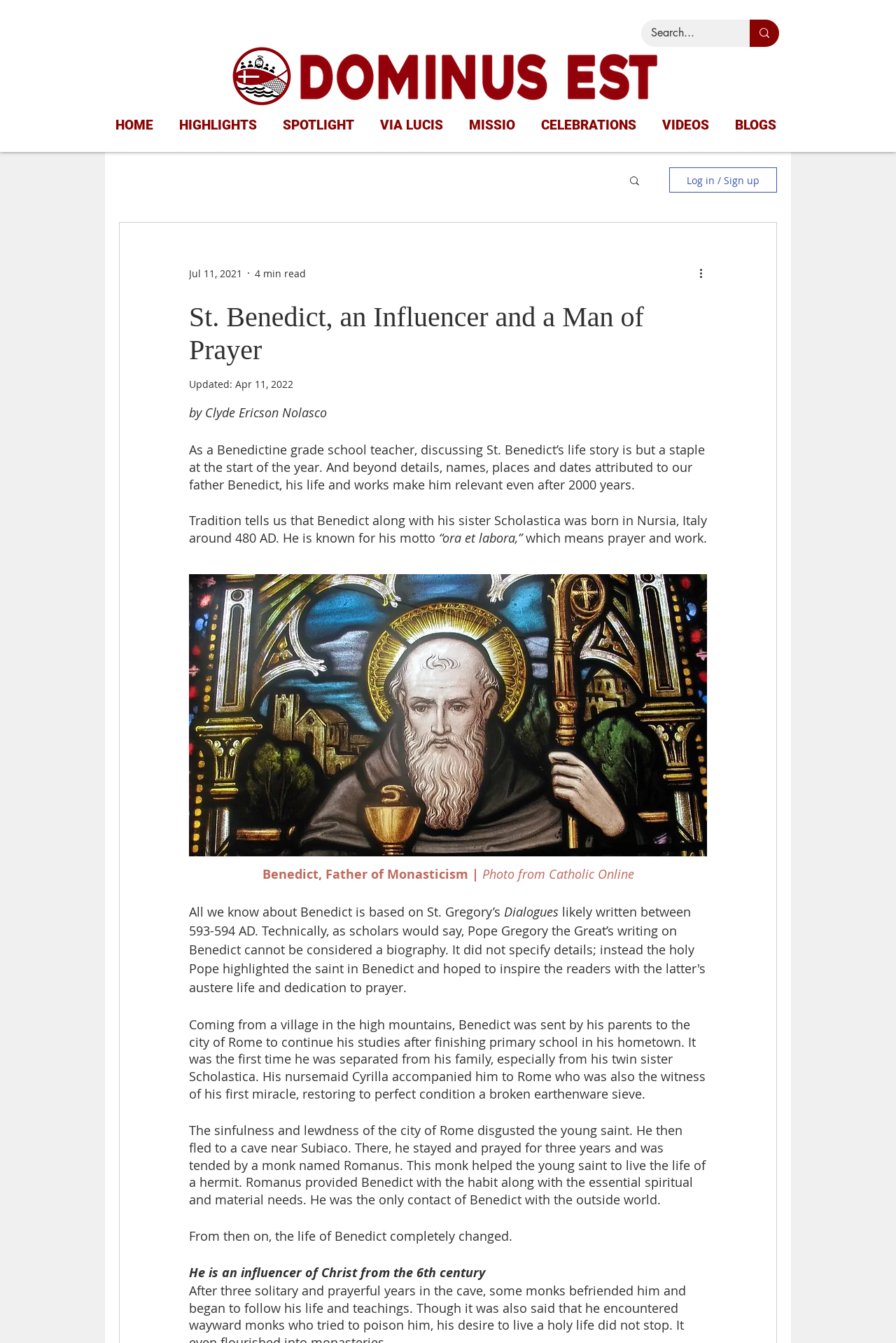Please identify the bounding box coordinates of the clickable area that will allow you to execute the instruction: "Scroll to the top".

[0.943, 0.617, 1.0, 0.667]